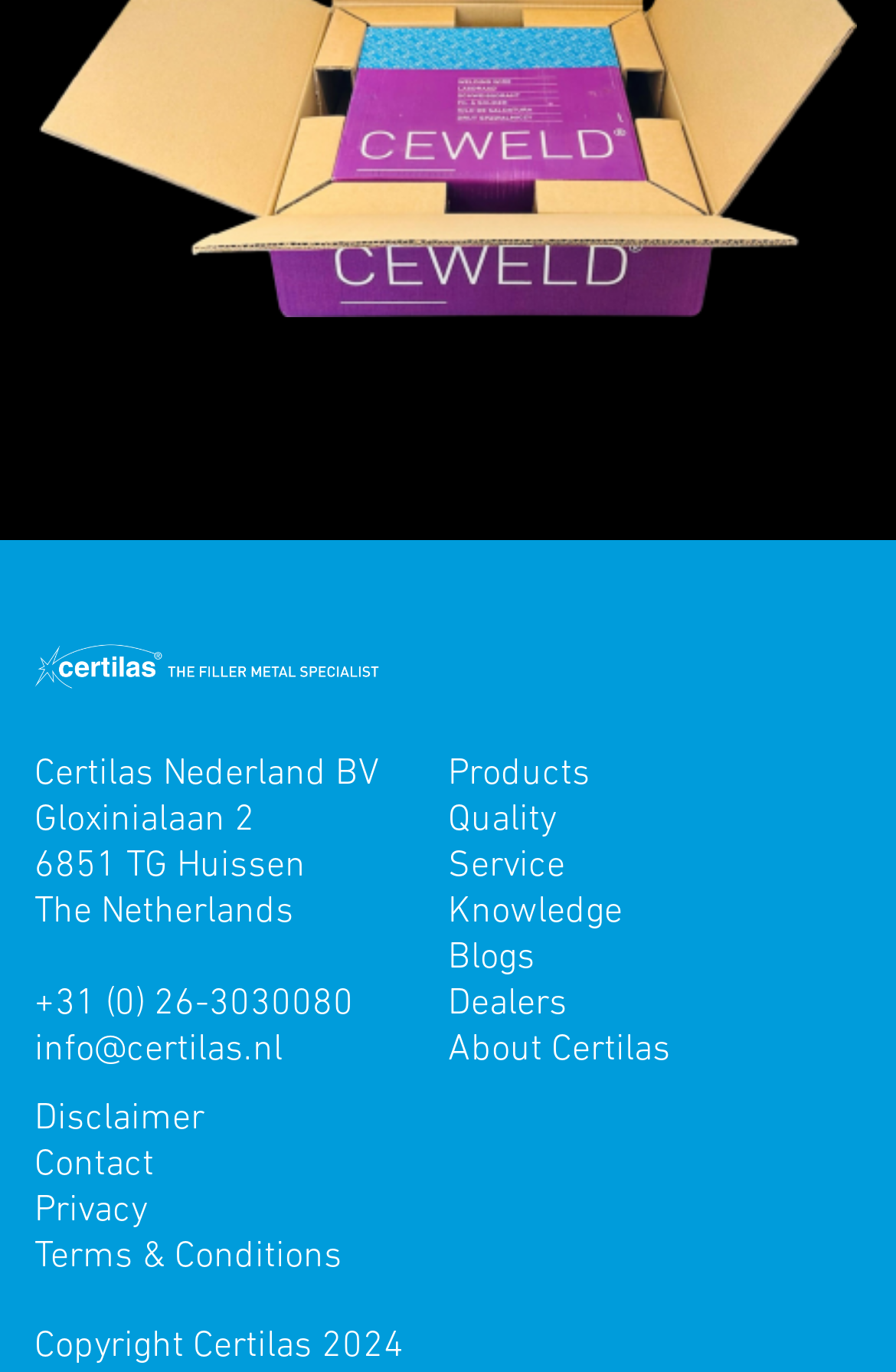Look at the image and write a detailed answer to the question: 
What is the company's phone number?

The company's phone number can be found at the top of the webpage, in the section that displays the company's address and contact information.